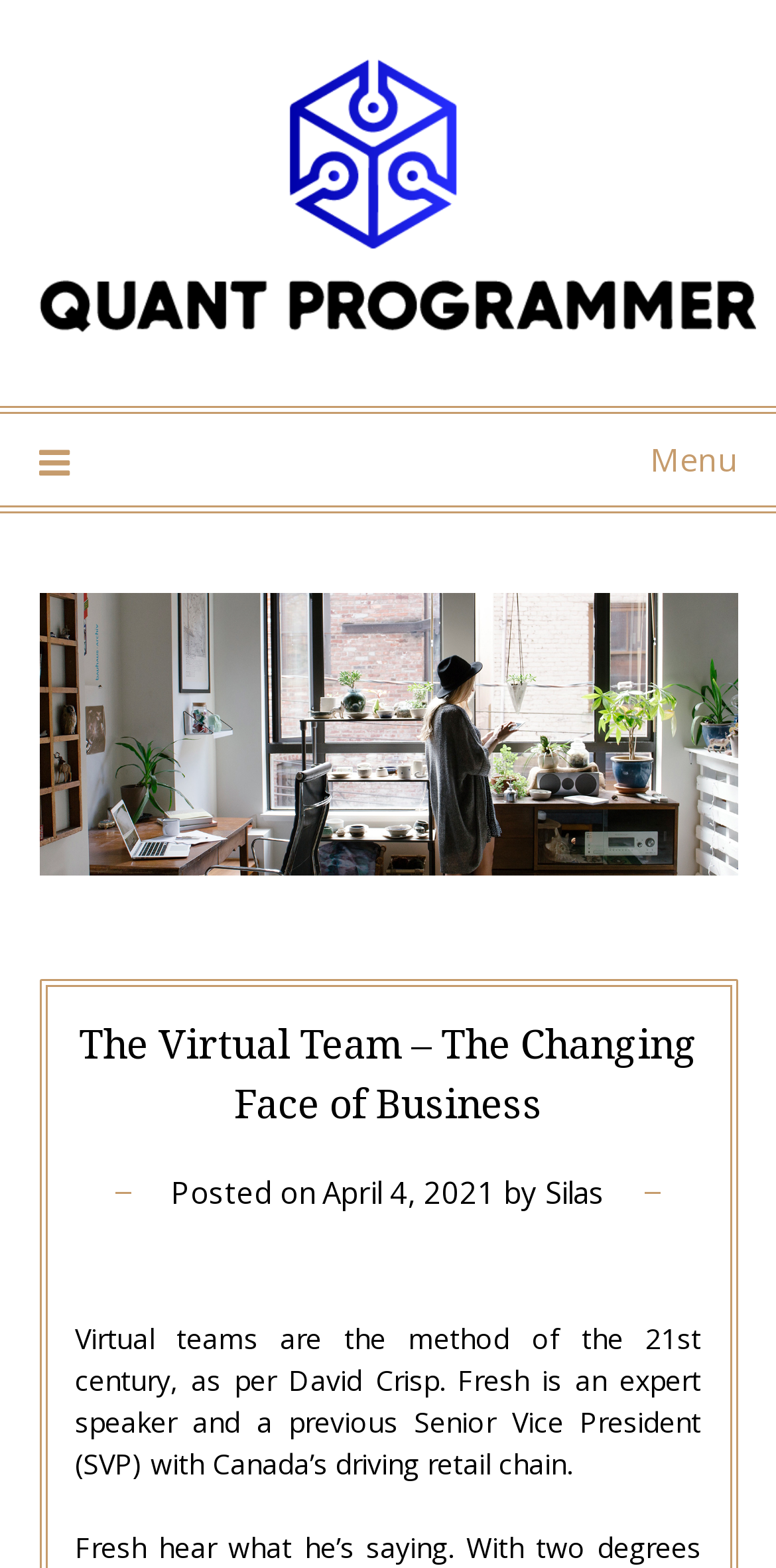What is the topic of the article?
Look at the image and answer the question with a single word or phrase.

Virtual teams